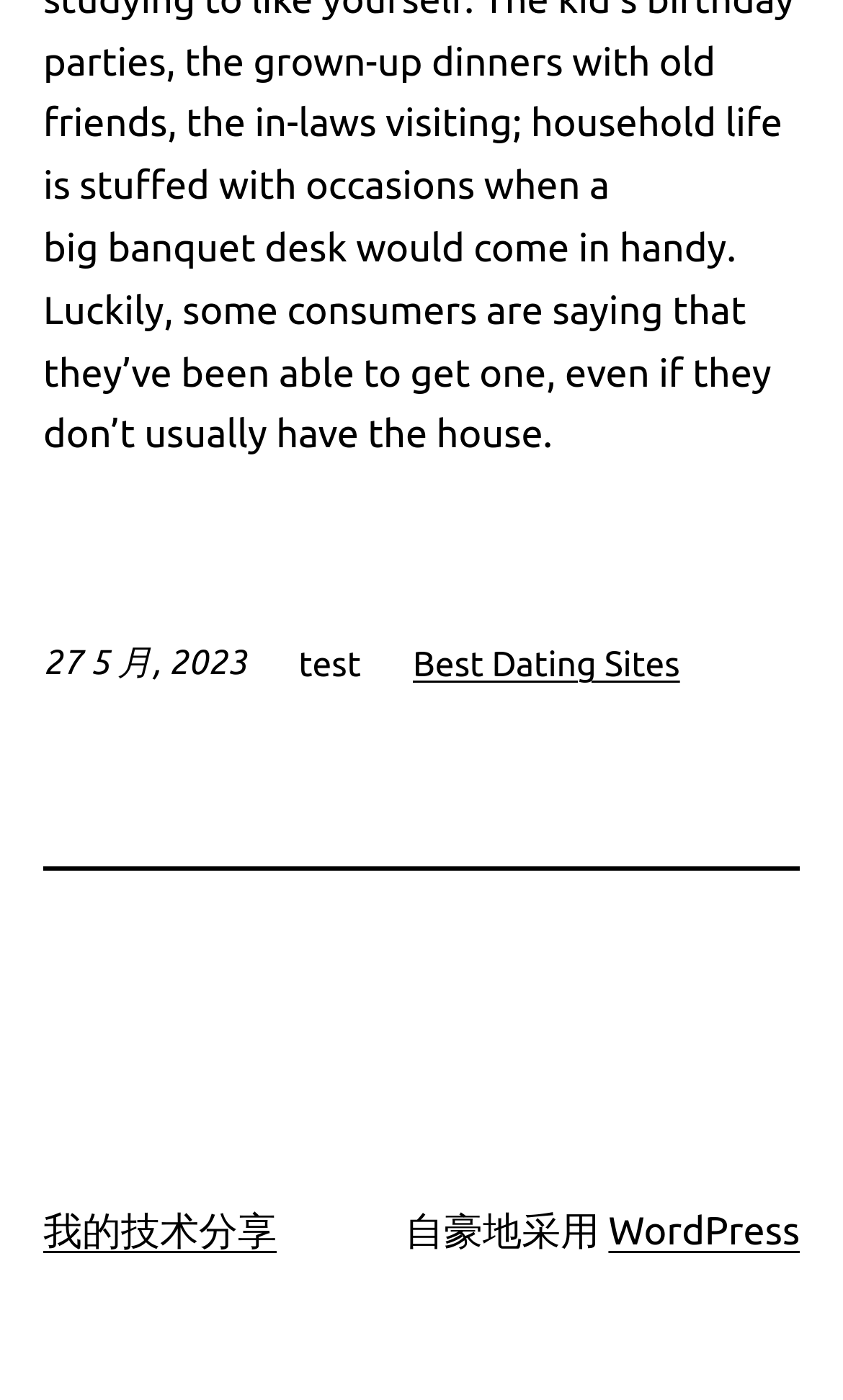What is the purpose of the link 'Best Dating Sites'?
Carefully analyze the image and provide a detailed answer to the question.

The link 'Best Dating Sites' is located at the top of the webpage, which implies that it is a relevant topic or category related to the webpage's content. Therefore, it is likely that clicking on this link will take the user to a webpage that lists or reviews dating sites.